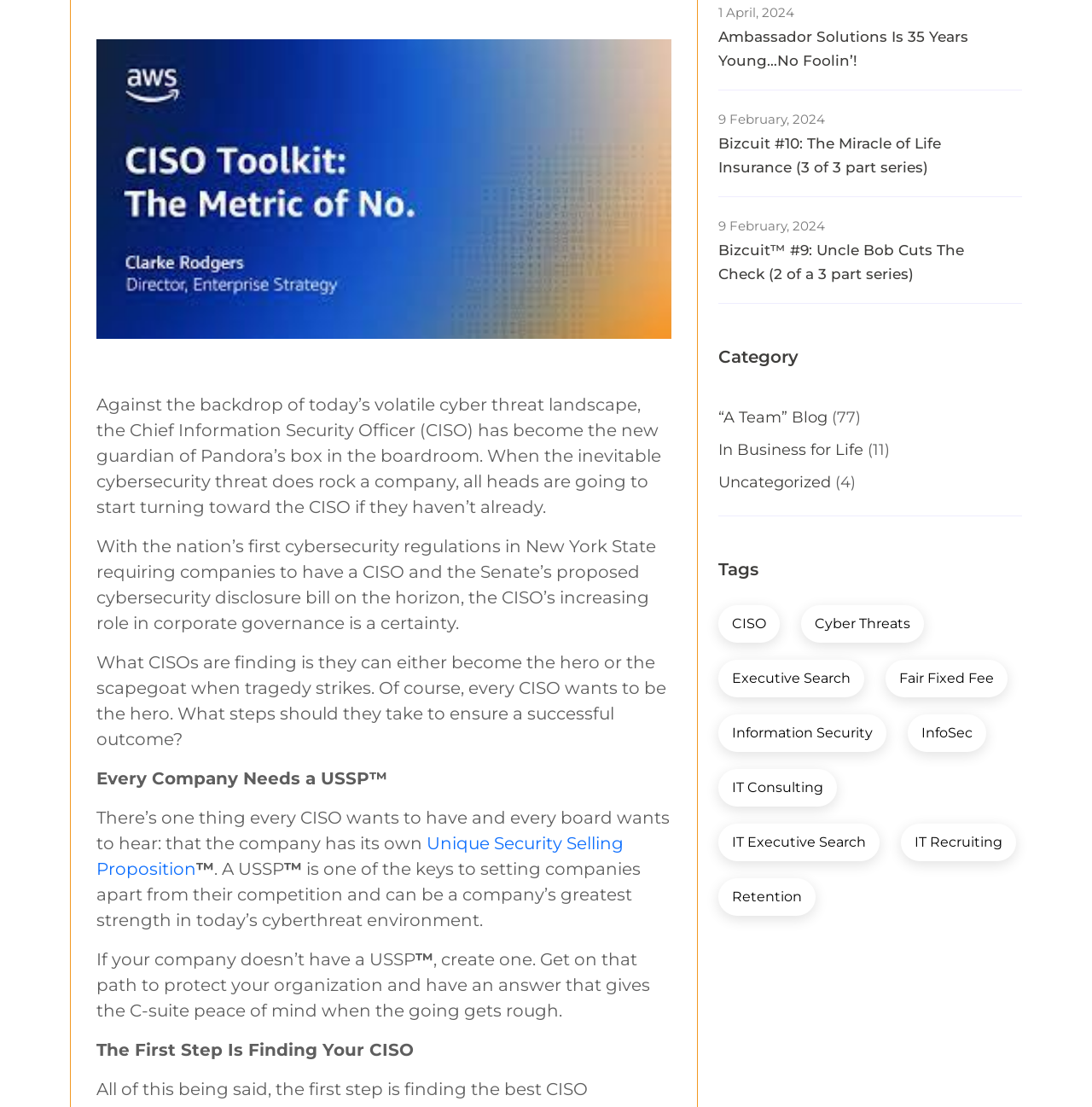Find the bounding box of the web element that fits this description: "Executive Search".

[0.658, 0.596, 0.791, 0.63]